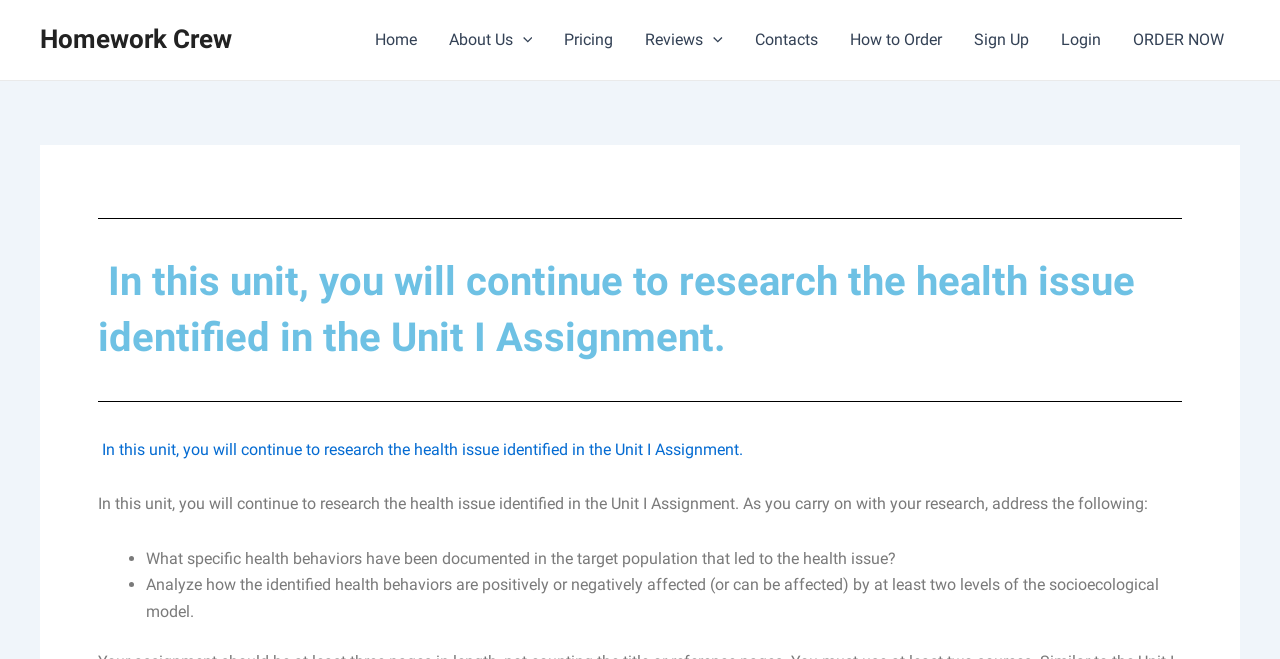Please identify the bounding box coordinates of the element that needs to be clicked to execute the following command: "Click on Home". Provide the bounding box using four float numbers between 0 and 1, formatted as [left, top, right, bottom].

[0.28, 0.0, 0.338, 0.121]